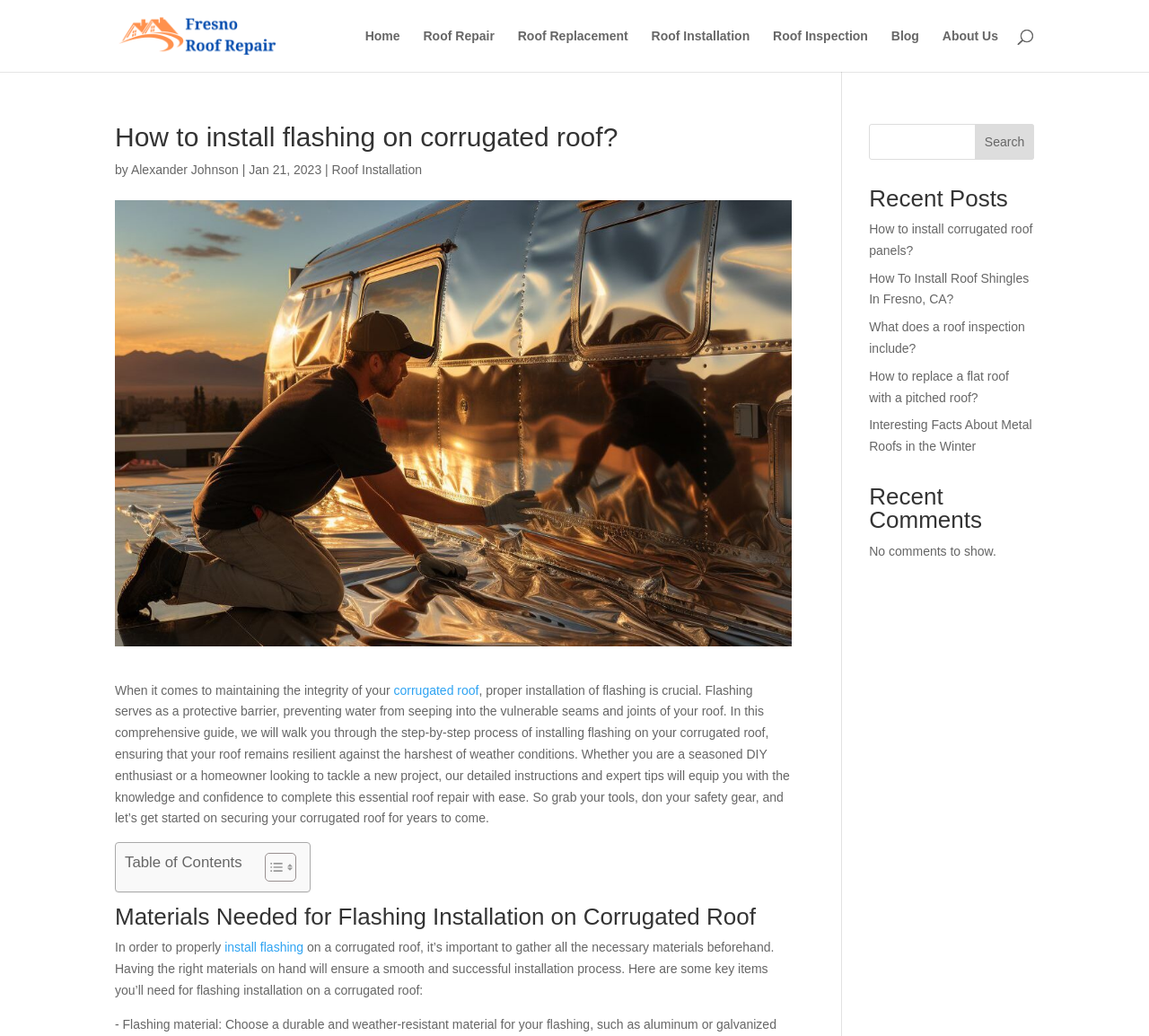Answer the question using only one word or a concise phrase: What is the purpose of flashing on a corrugated roof?

Protective barrier